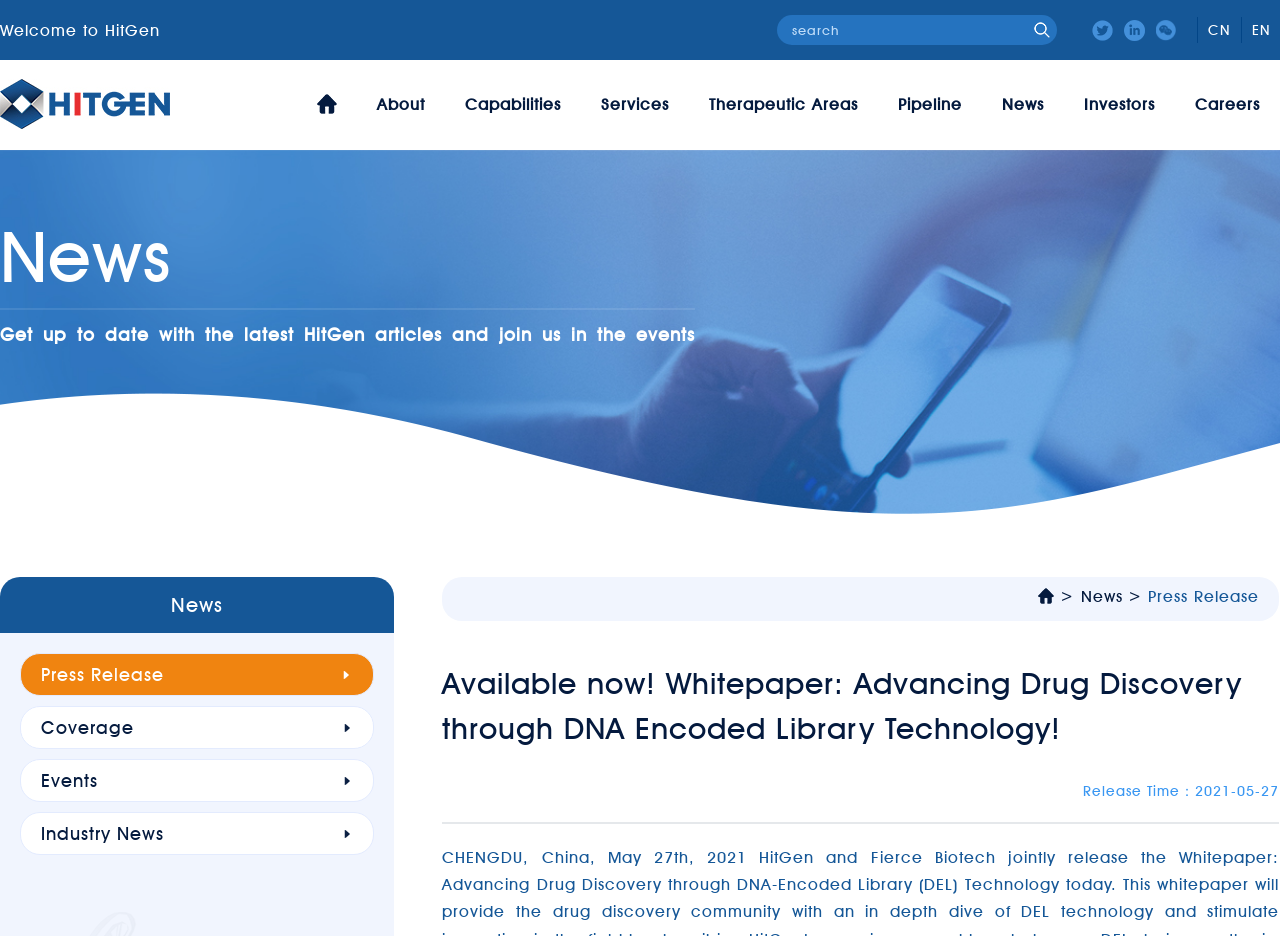Please determine the bounding box coordinates of the element's region to click in order to carry out the following instruction: "download the whitepaper". The coordinates should be four float numbers between 0 and 1, i.e., [left, top, right, bottom].

[0.346, 0.685, 1.0, 0.88]